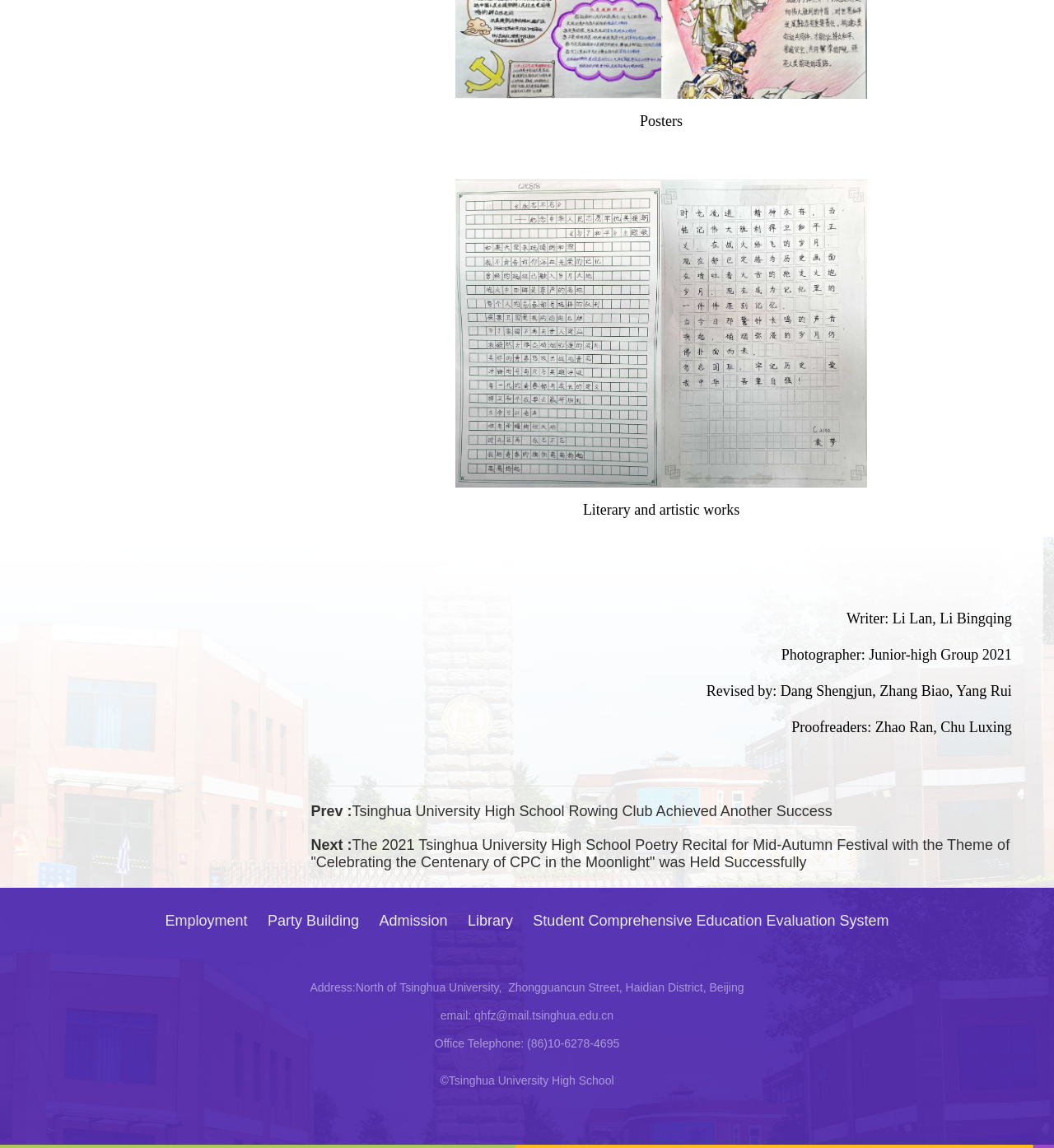What is the email address of the school?
Respond with a short answer, either a single word or a phrase, based on the image.

qhfz@mail.tsinghua.edu.cn